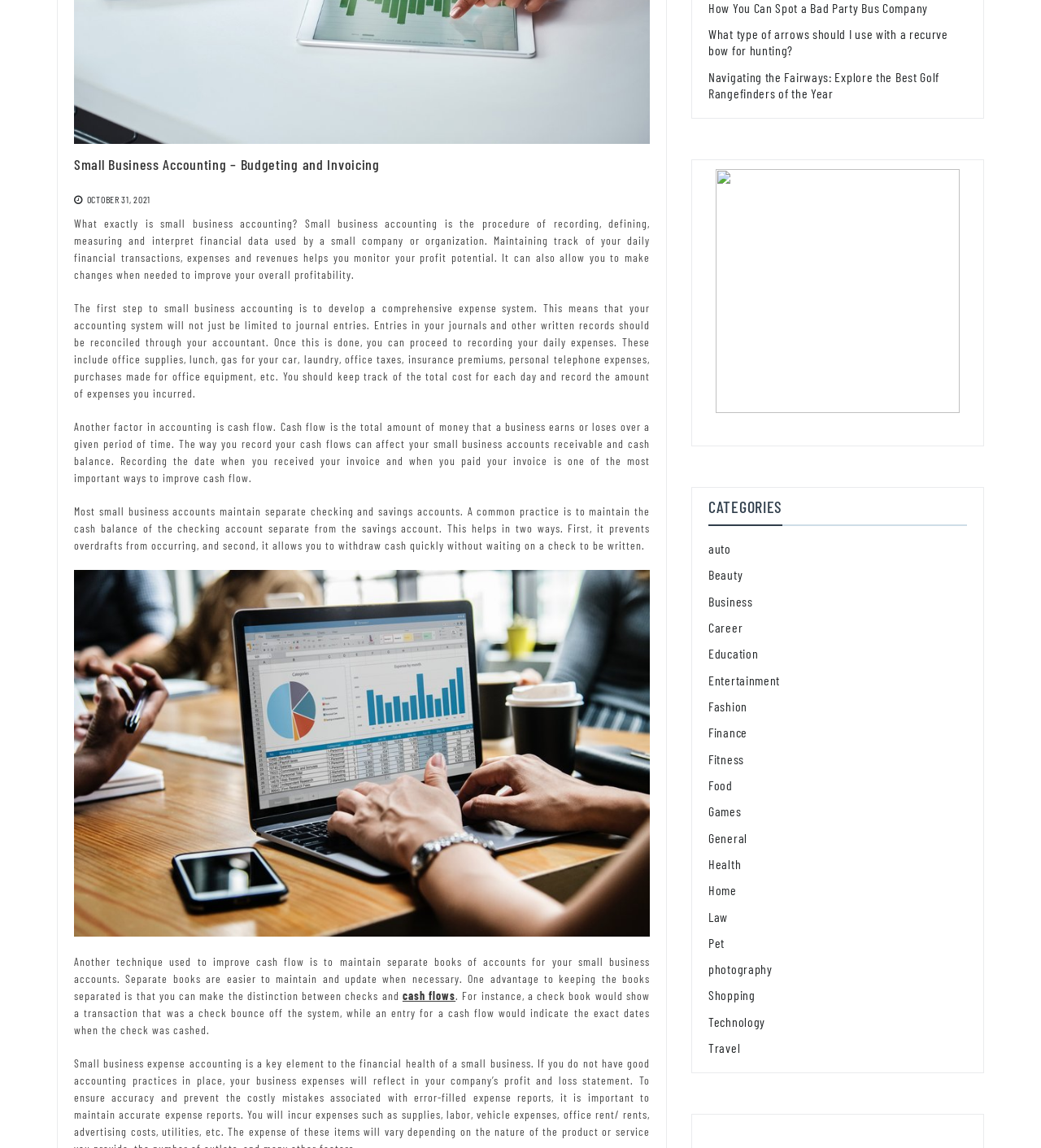Using the webpage screenshot and the element description October 31, 2021October 30, 2021, determine the bounding box coordinates. Specify the coordinates in the format (top-left x, top-left y, bottom-right x, bottom-right y) with values ranging from 0 to 1.

[0.083, 0.168, 0.144, 0.178]